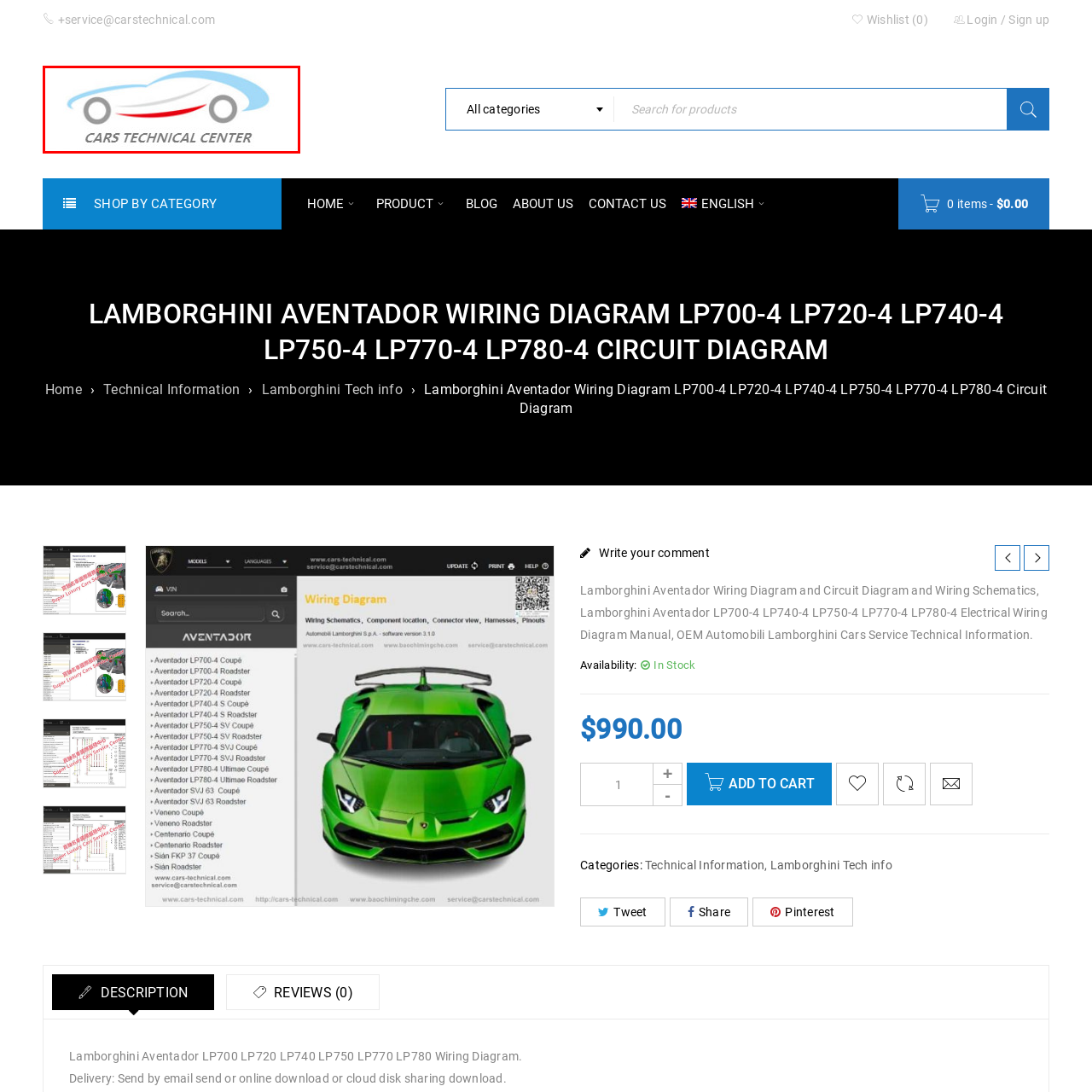Provide an in-depth caption for the image inside the red boundary.

The image features the logo of "Cars Technical Center," showcasing a stylized outline of a car in motion. The logo combines smooth lines, with a predominant blue outline for the car shape and a dynamic red line that adds a sense of speed. Below the vehicle illustration, the name "CARS TECHNICAL CENTER" is displayed in a bold, modern font. The overall design conveys a professional and innovative automotive service focus, aligning with the offerings typically associated with automotive repair and technical support for vehicles.